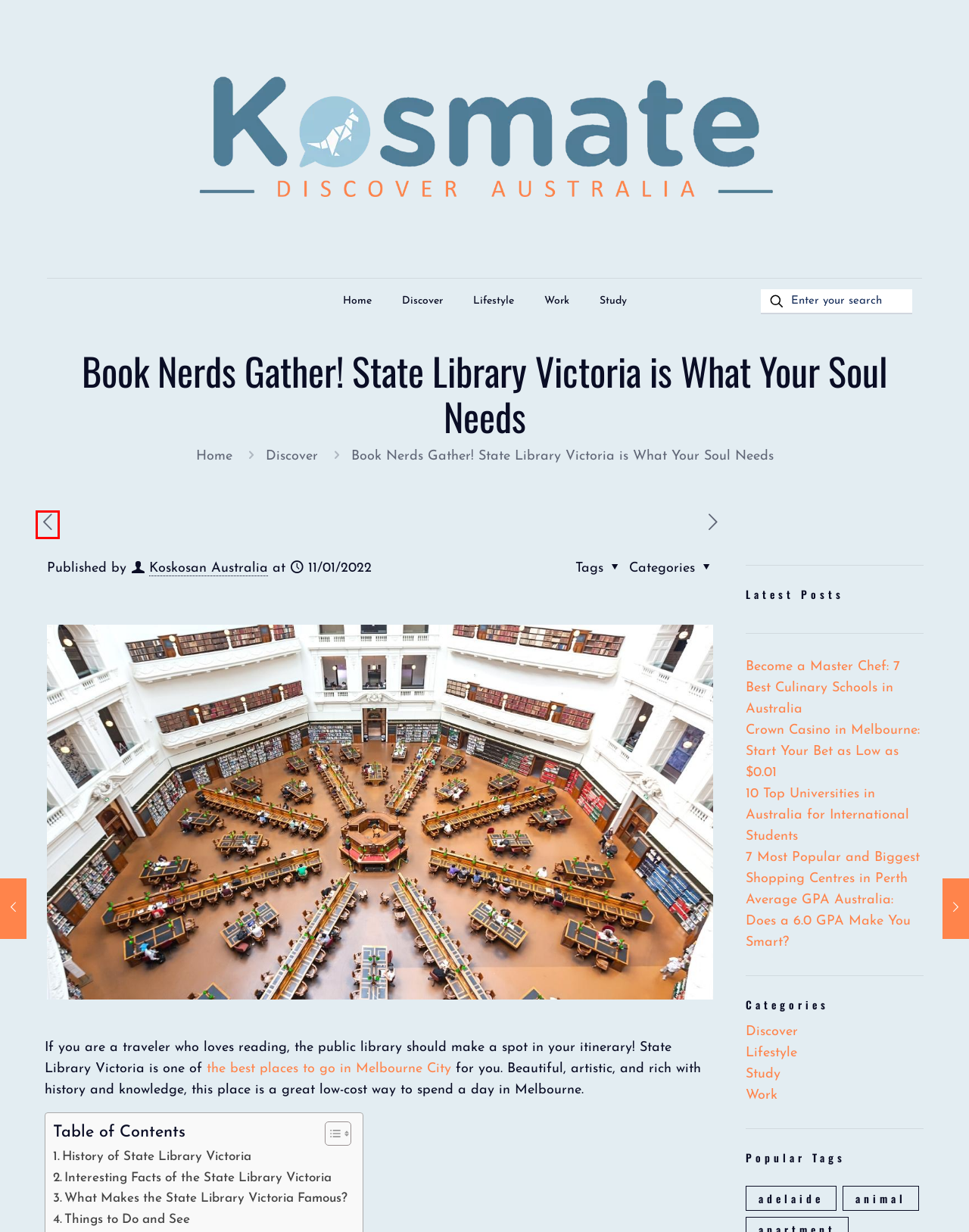You are looking at a webpage screenshot with a red bounding box around an element. Pick the description that best matches the new webpage after interacting with the element in the red bounding box. The possible descriptions are:
A. Discover - Kosmate
B. adelaide - Kosmate
C. Study - Kosmate
D. Work - Kosmate
E. 10 Top Universities in Australia for International Students
F. Average GPA Australia: Does a 6.0 GPA Make You Smart?
G. Become a Master Chef: 7 Best Culinary Schools in Australia
H. The More You Know: Origin of Australia's National Sorry Day

H